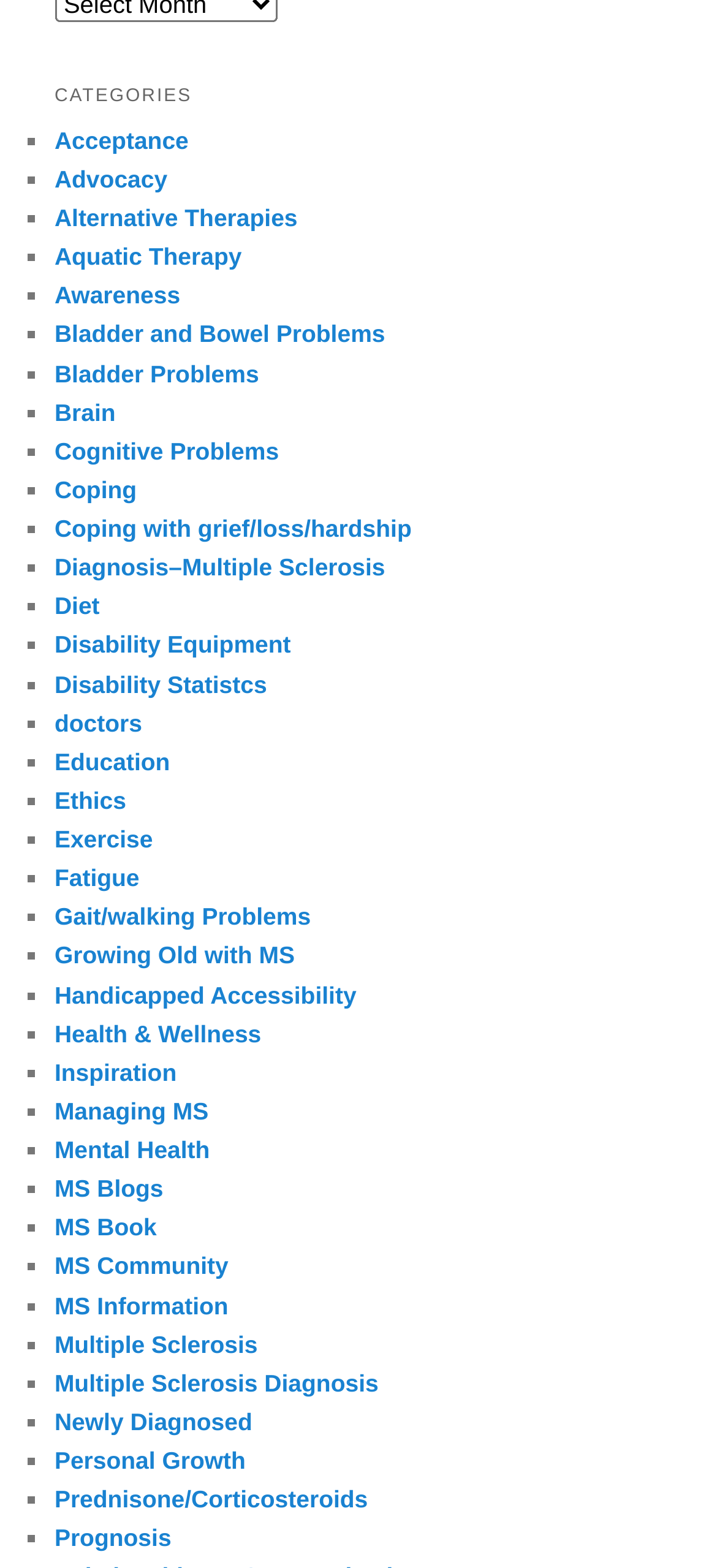Based on the element description "Coping with grief/loss/hardship", predict the bounding box coordinates of the UI element.

[0.076, 0.328, 0.574, 0.346]